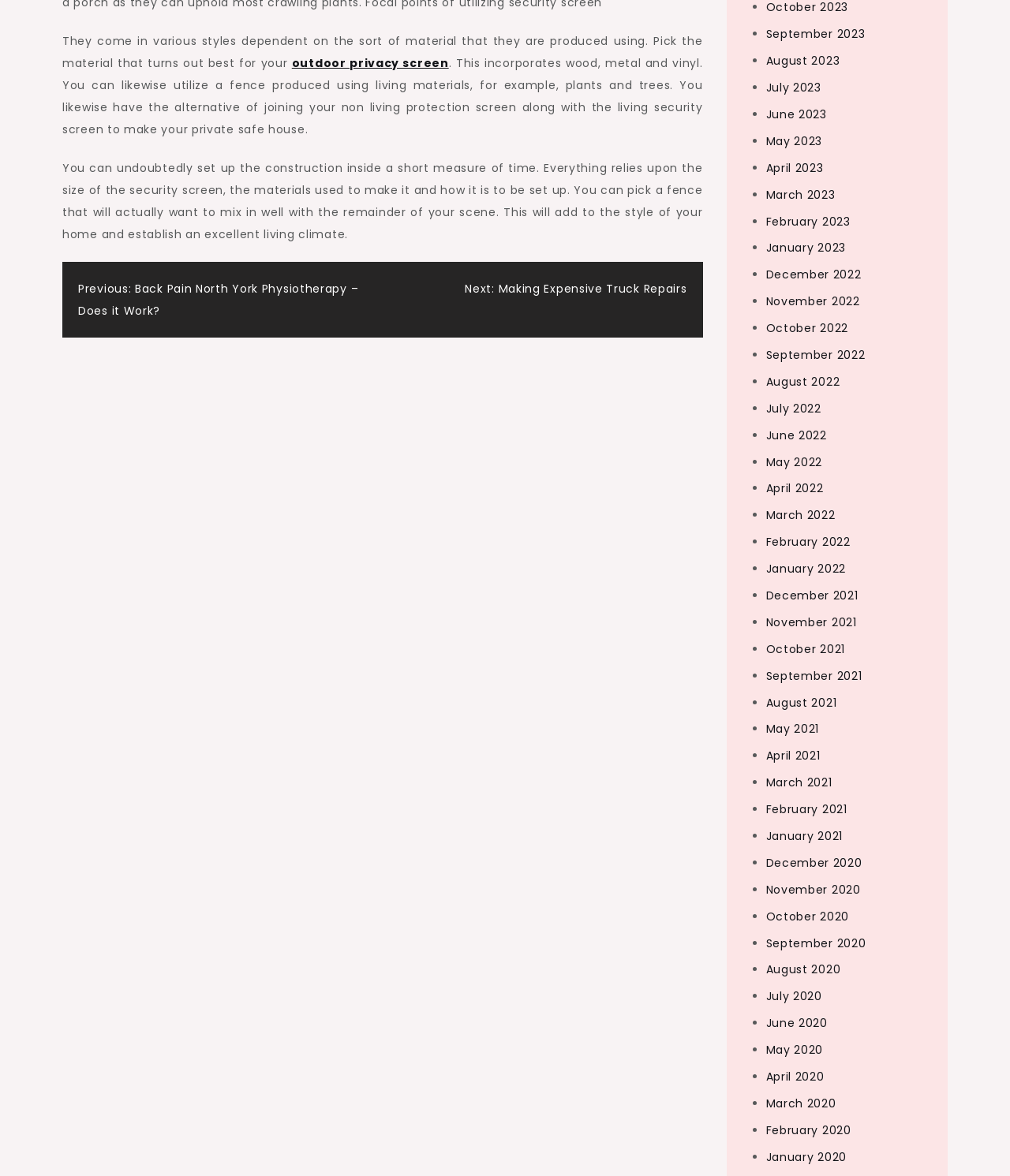What is the style of the text?
Using the image, give a concise answer in the form of a single word or short phrase.

informative